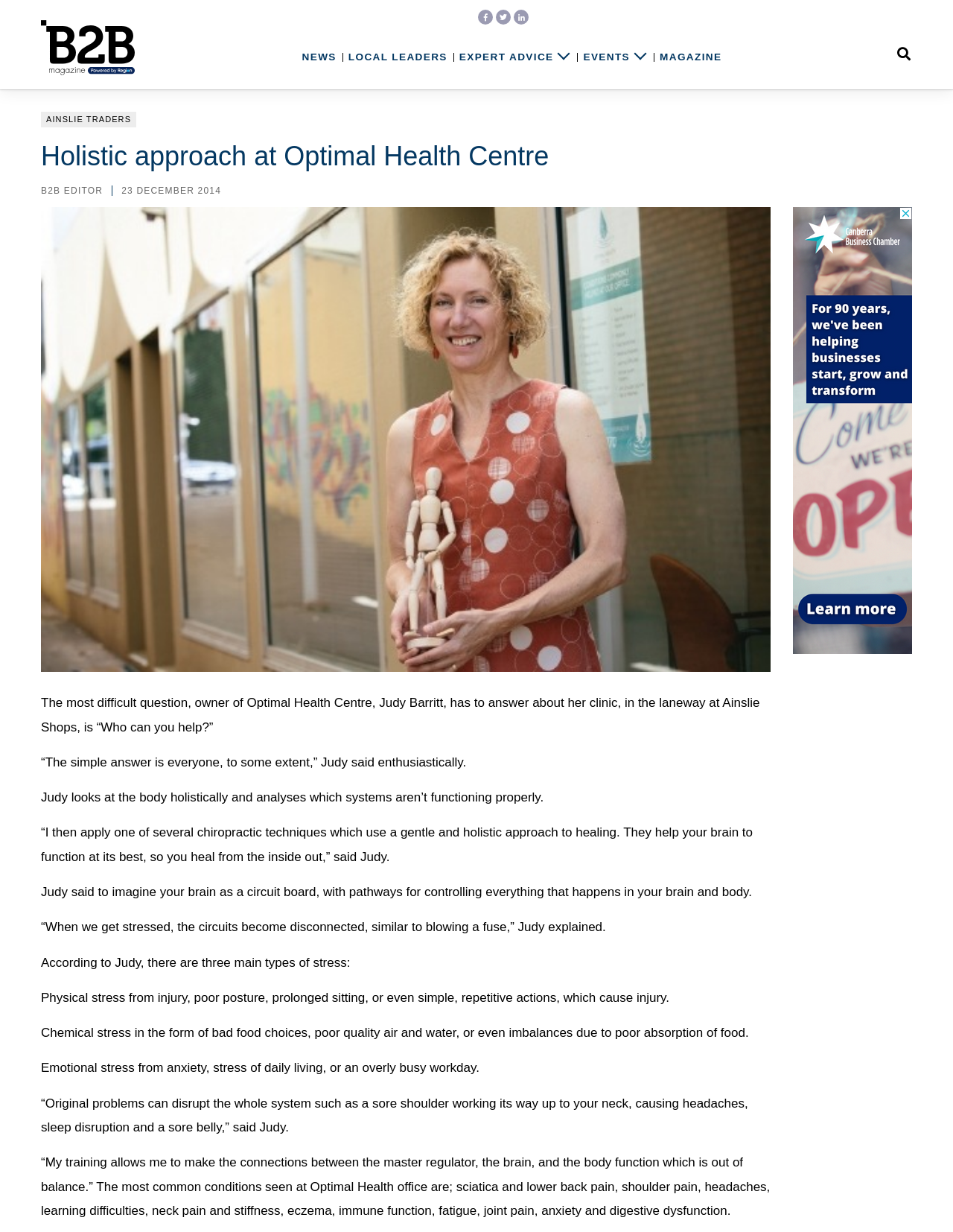Please mark the bounding box coordinates of the area that should be clicked to carry out the instruction: "Click on NEWS".

[0.317, 0.042, 0.353, 0.054]